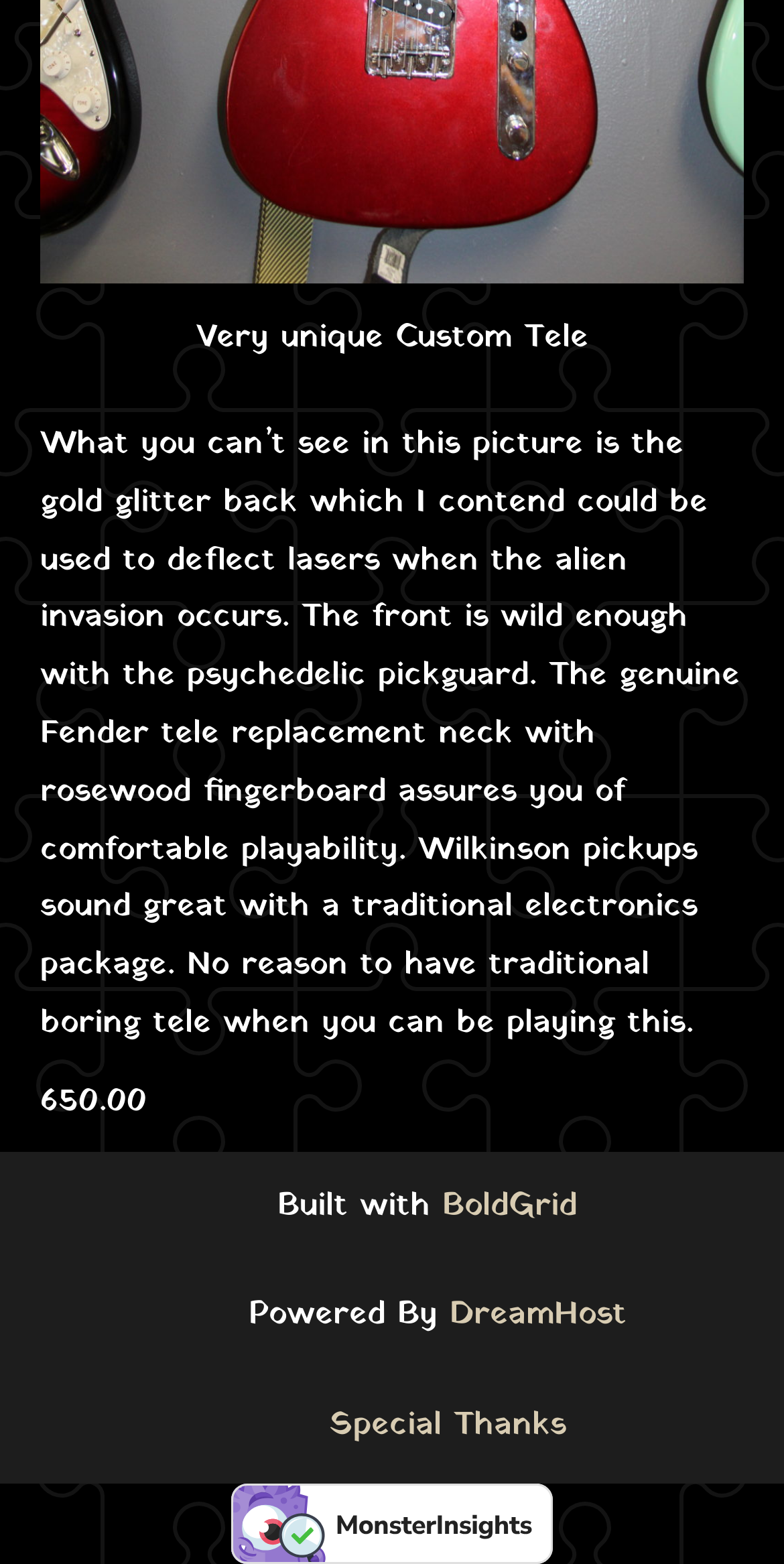Answer the question with a brief word or phrase:
What is the brand of the pickups?

Wilkinson